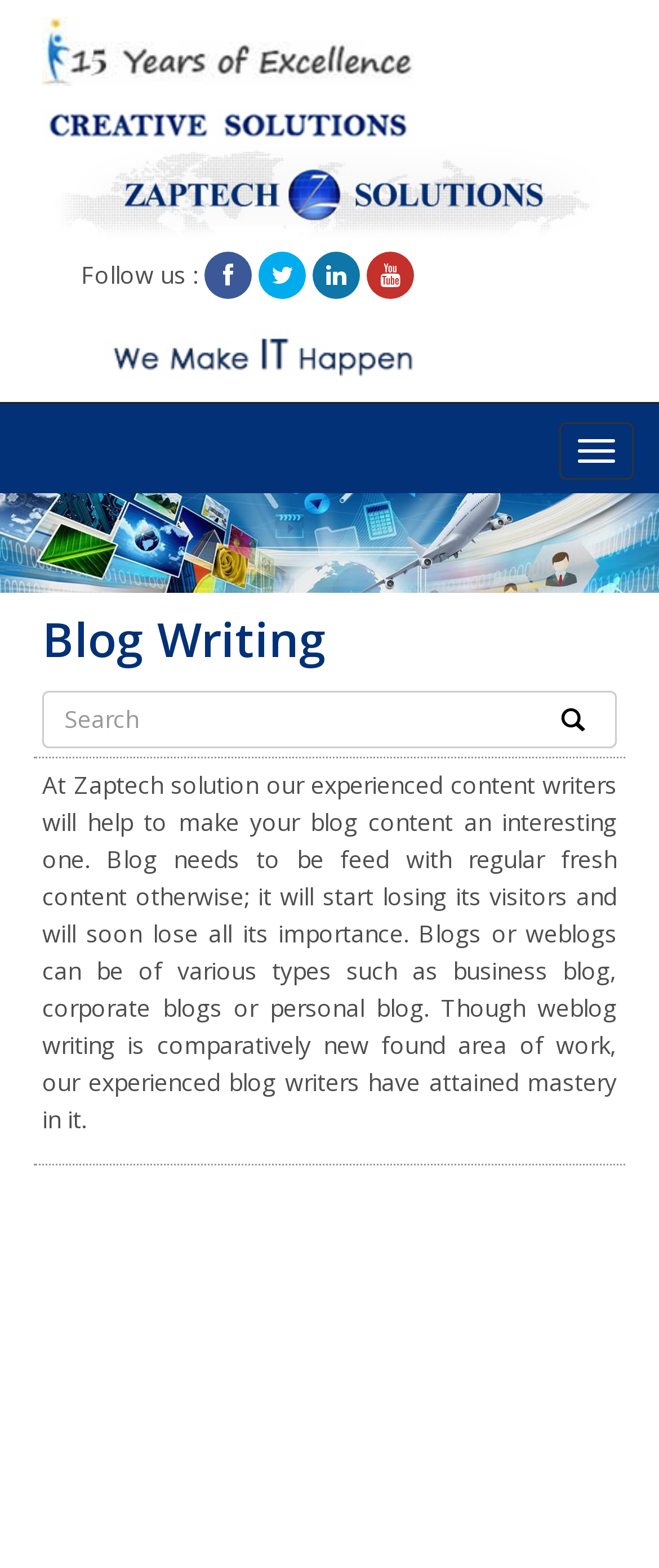Provide your answer in one word or a succinct phrase for the question: 
What is the purpose of the blog writing service?

To make blog content interesting